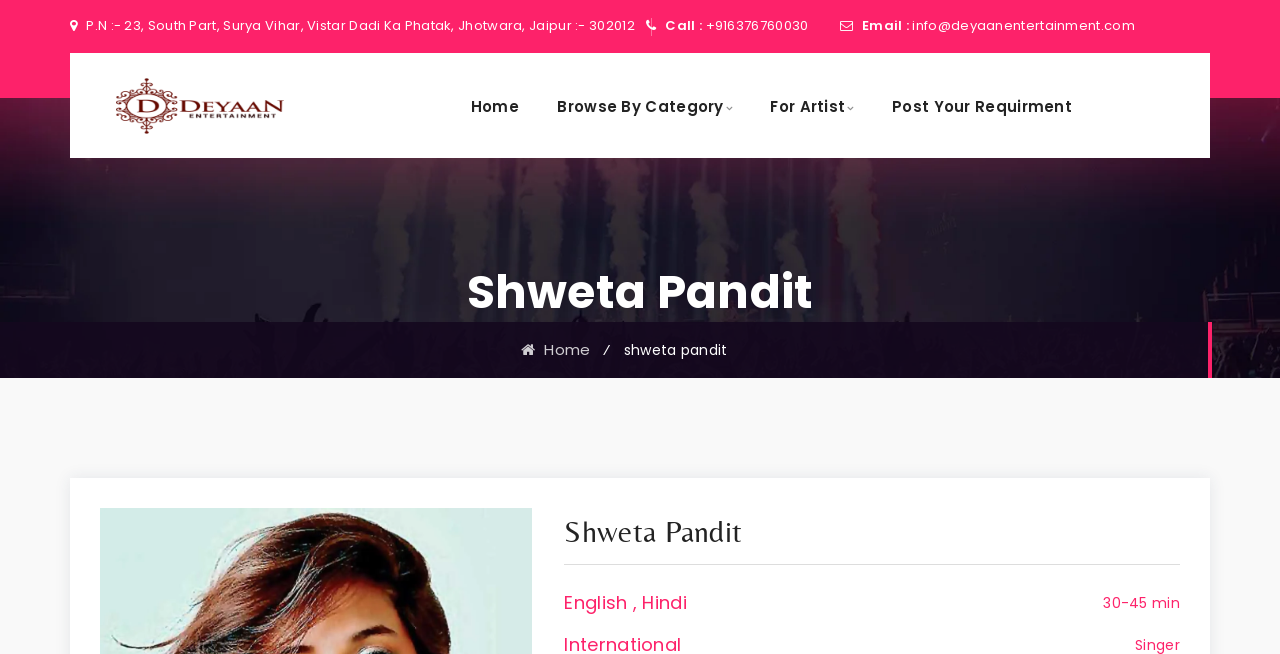Please provide a comprehensive response to the question below by analyzing the image: 
What is the phone number to contact Dyaan Entertainment?

The phone number can be found in the top section of the webpage, next to the 'Call :' label.